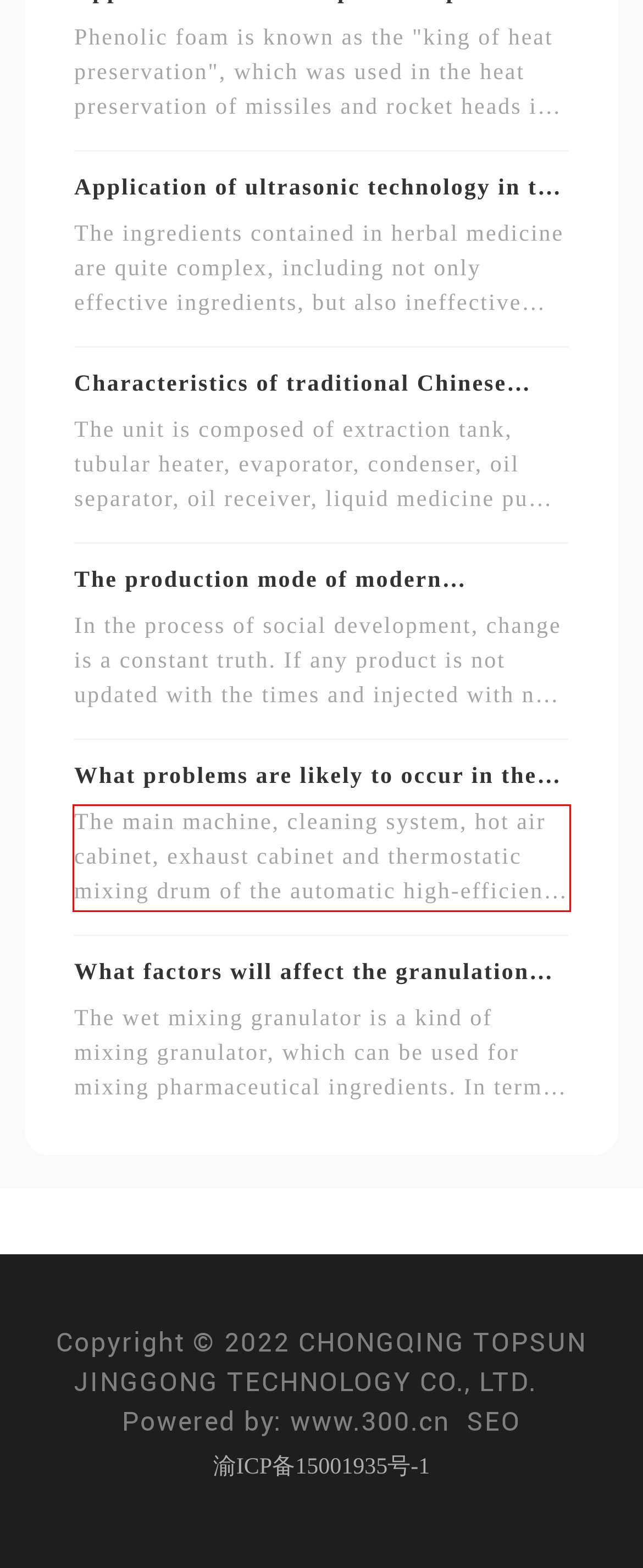Given a screenshot of a webpage containing a red rectangle bounding box, extract and provide the text content found within the red bounding box.

The main machine, cleaning system, hot air cabinet, exhaust cabinet and thermostatic mixing drum of the automatic high-efficiency coating machine are all made of imported stainless steel, meeting GMP requirements.